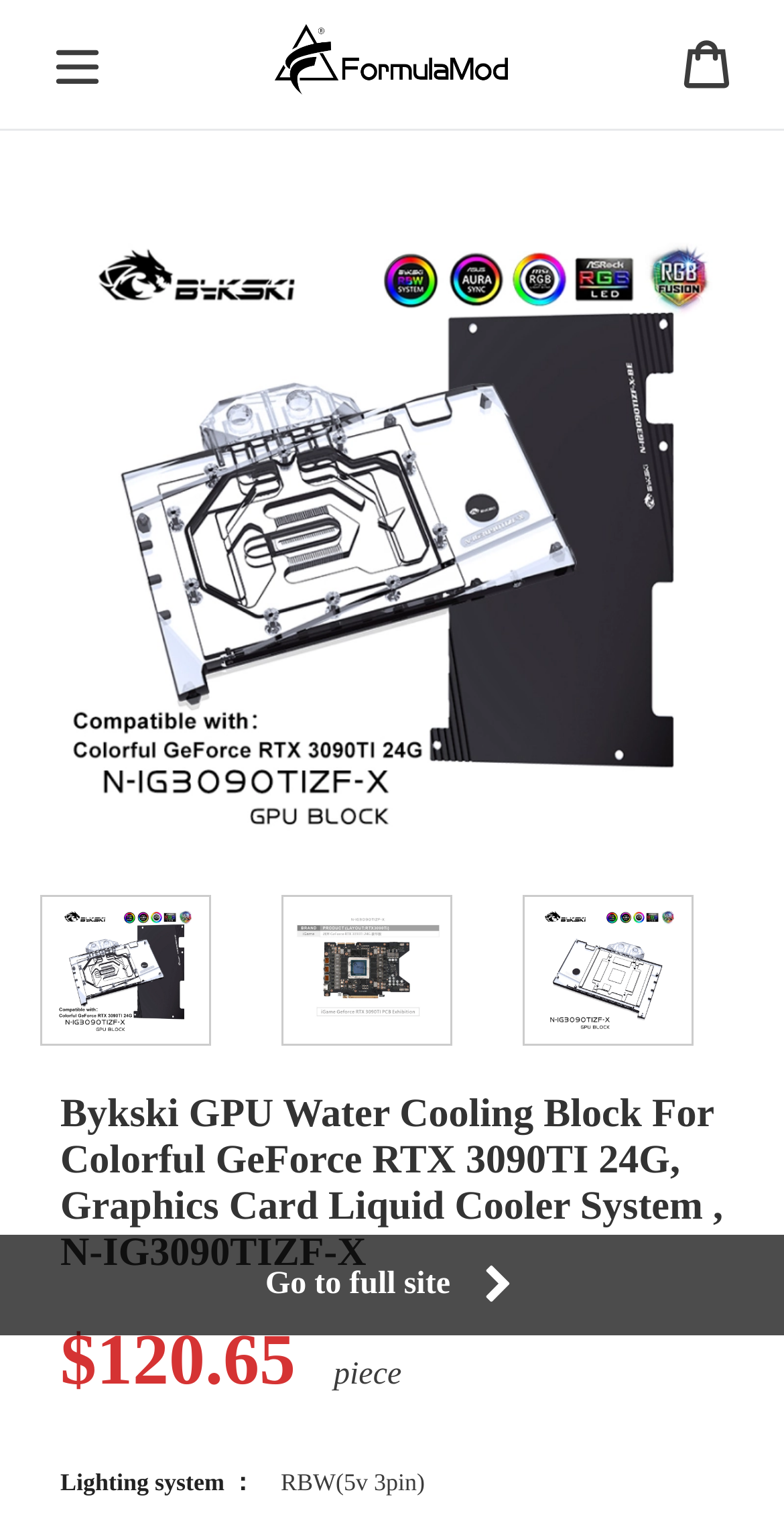Please identify the bounding box coordinates of where to click in order to follow the instruction: "Open sidebar".

[0.069, 0.025, 0.128, 0.06]